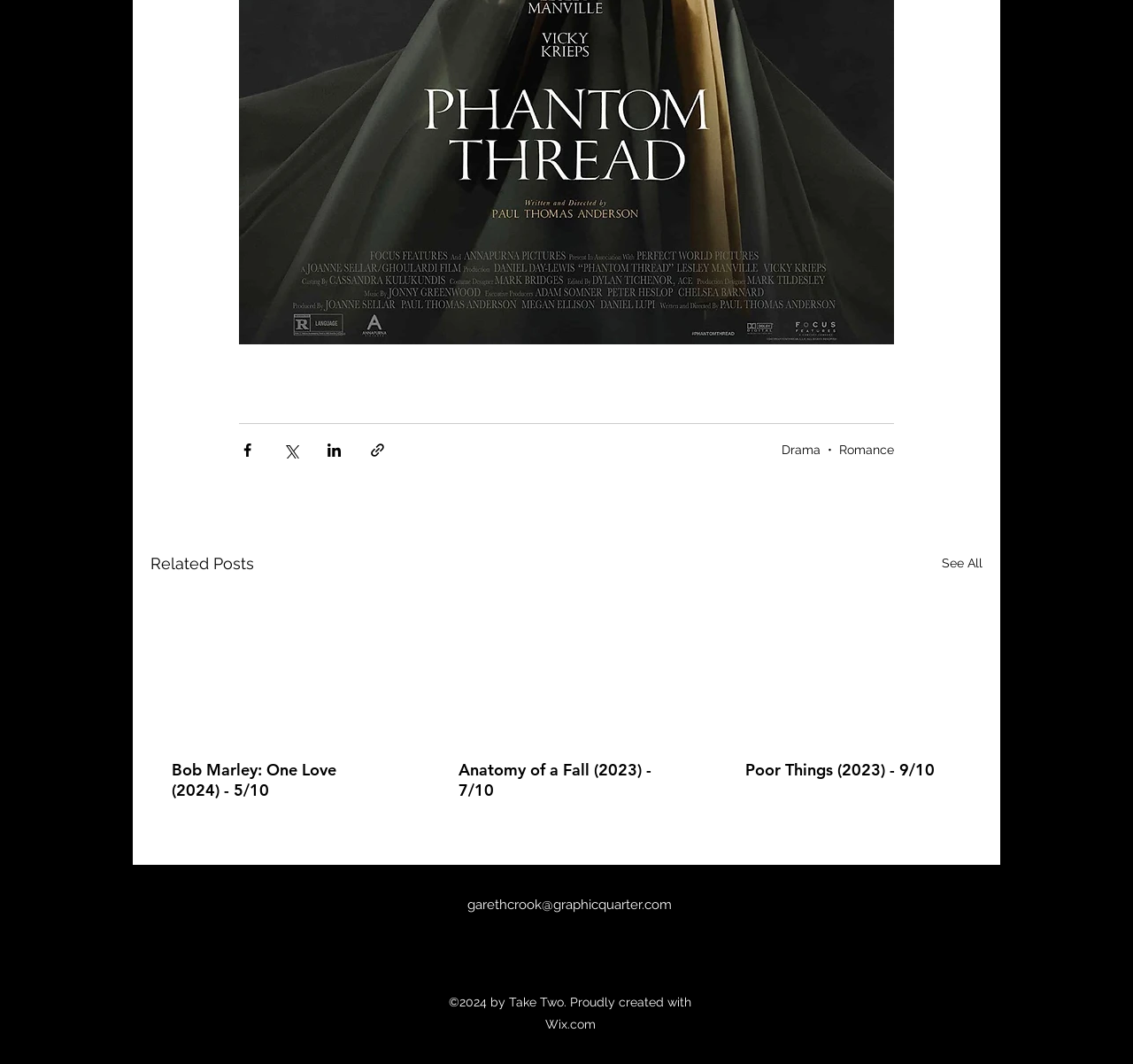What is the copyright year of the webpage?
Please analyze the image and answer the question with as much detail as possible.

I found the copyright year by looking at the StaticText element at the bottom of the webpage, which says '©2024 by Take Two. Proudly created with Wix.com'.